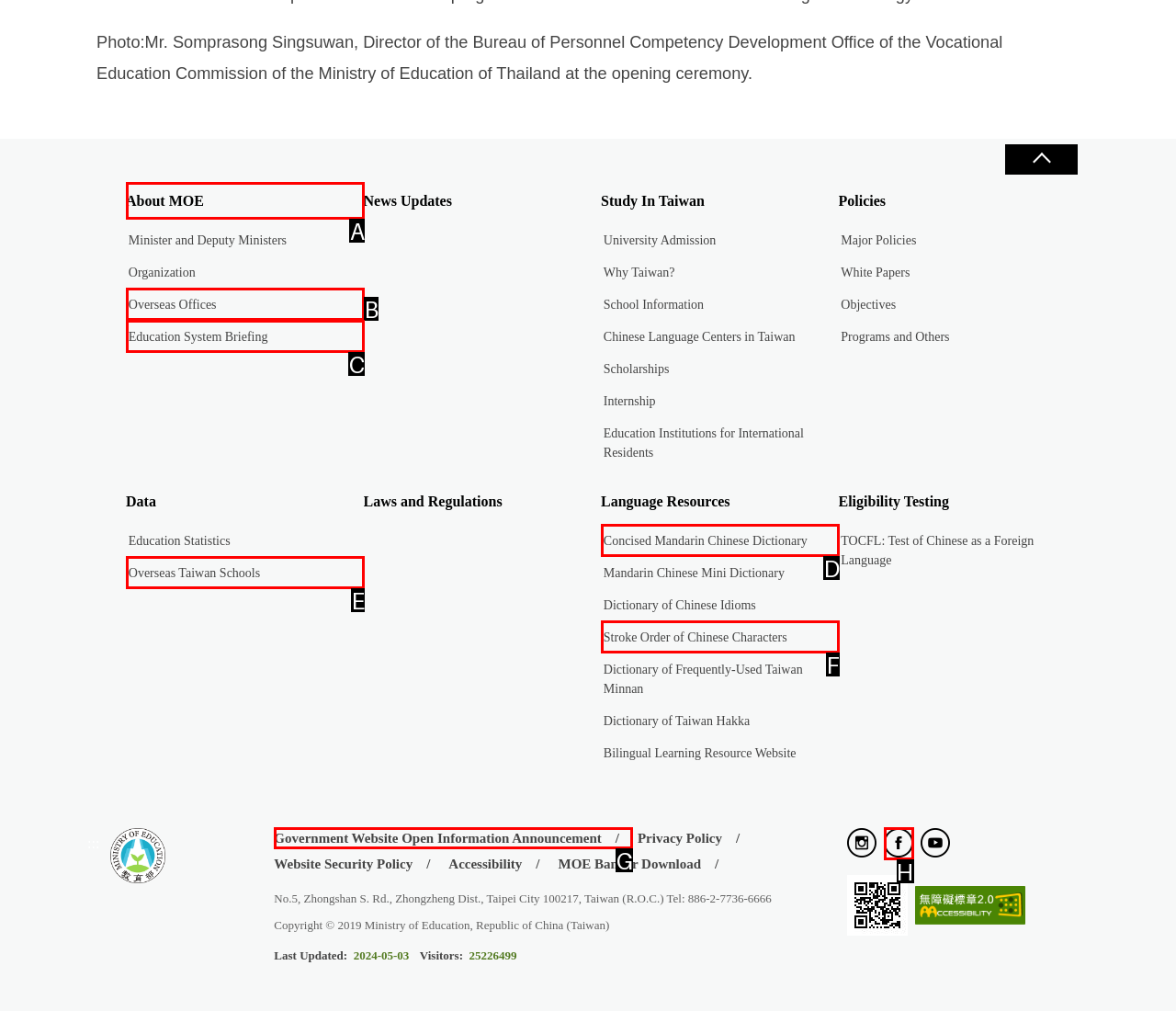Please identify the UI element that matches the description: About MOE
Respond with the letter of the correct option.

A